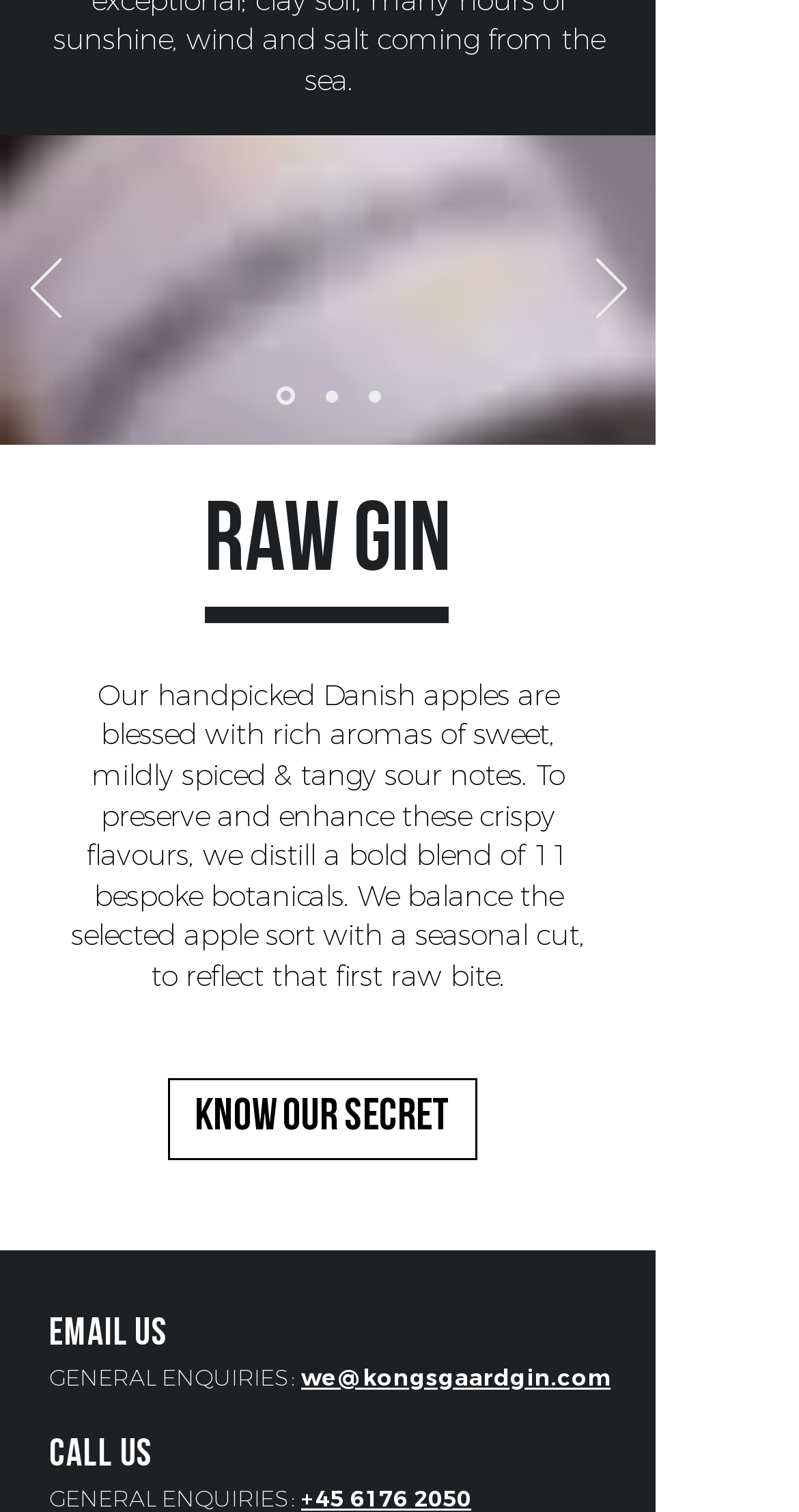Using the description: "+45 6176 2050", determine the UI element's bounding box coordinates. Ensure the coordinates are in the format of four float numbers between 0 and 1, i.e., [left, top, right, bottom].

[0.377, 0.982, 0.59, 1.0]